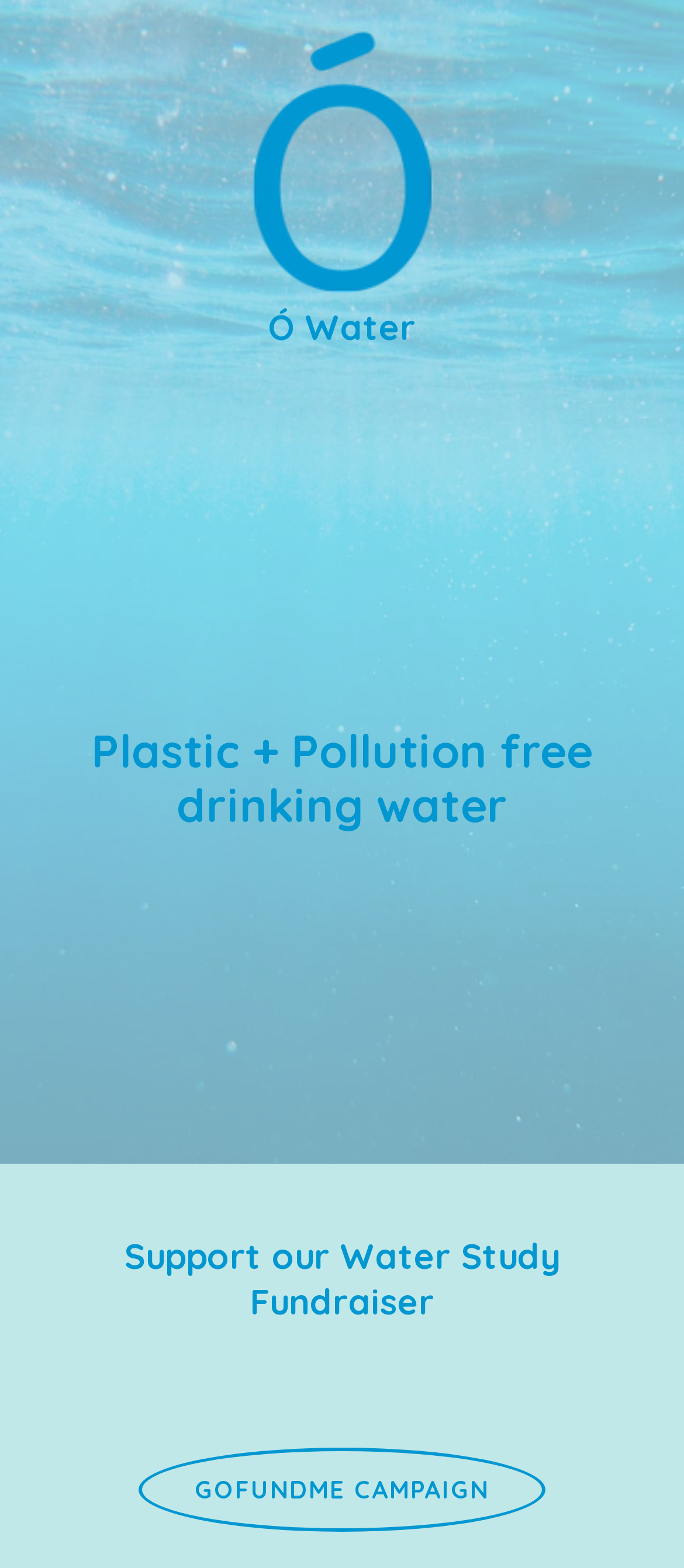Provide the bounding box coordinates of the HTML element described as: "alt="Ó Water"". The bounding box coordinates should be four float numbers between 0 and 1, i.e., [left, top, right, bottom].

[0.308, 0.091, 0.692, 0.111]